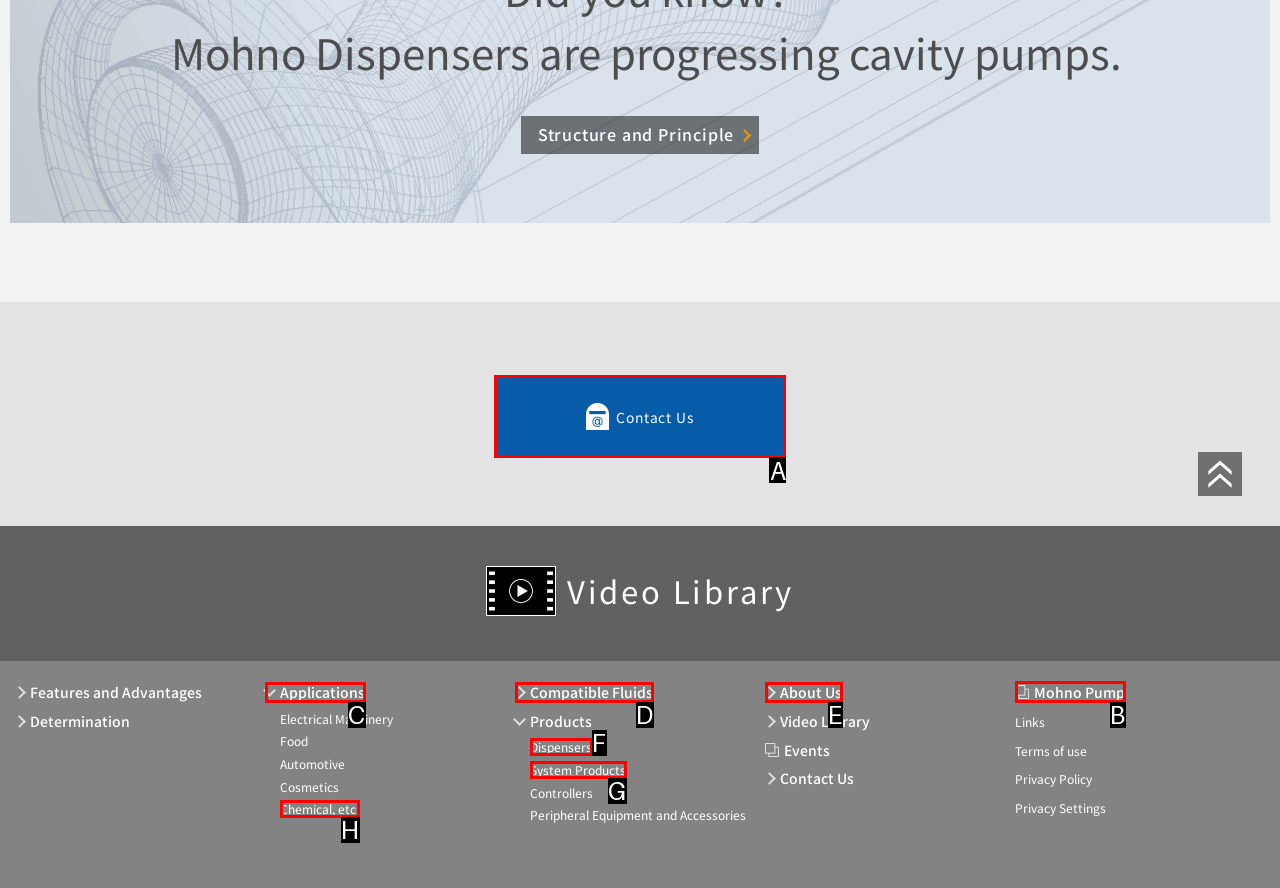Identify the HTML element I need to click to complete this task: Read about 'Mohno Pump' Provide the option's letter from the available choices.

B